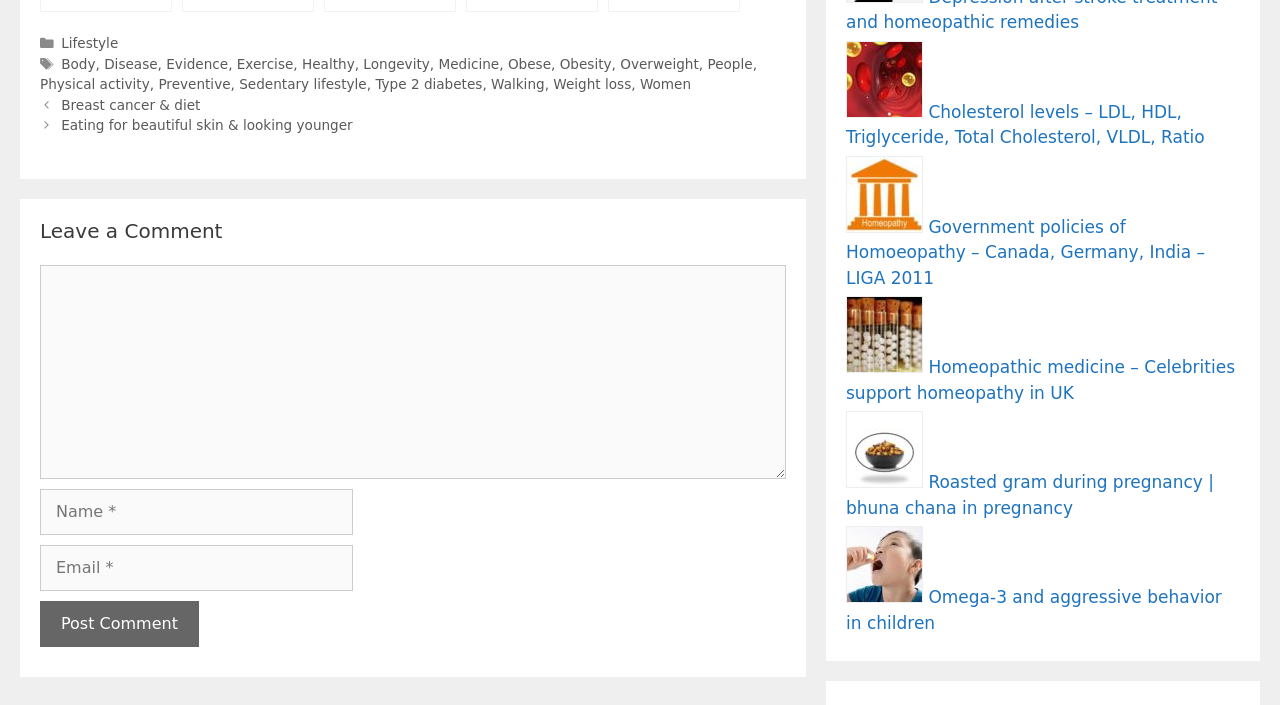Answer briefly with one word or phrase:
What categories are available on this webpage?

Lifestyle, Body, Disease, etc.